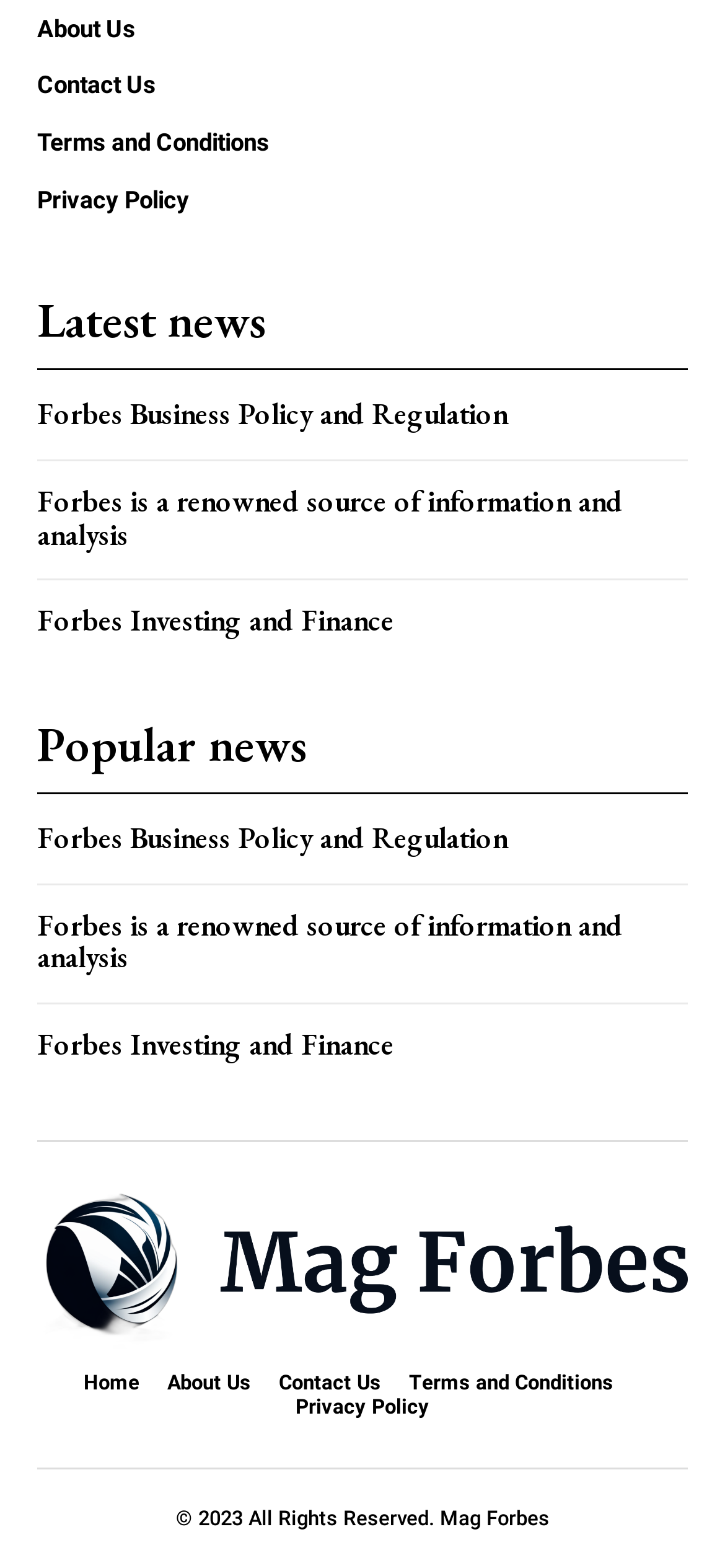Please indicate the bounding box coordinates for the clickable area to complete the following task: "view Terms and Conditions". The coordinates should be specified as four float numbers between 0 and 1, i.e., [left, top, right, bottom].

[0.564, 0.874, 0.846, 0.889]